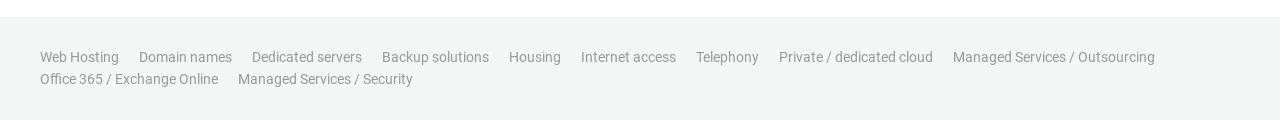Determine the coordinates of the bounding box that should be clicked to complete the instruction: "View Office 365 / Exchange Online". The coordinates should be represented by four float numbers between 0 and 1: [left, top, right, bottom].

[0.031, 0.589, 0.17, 0.723]